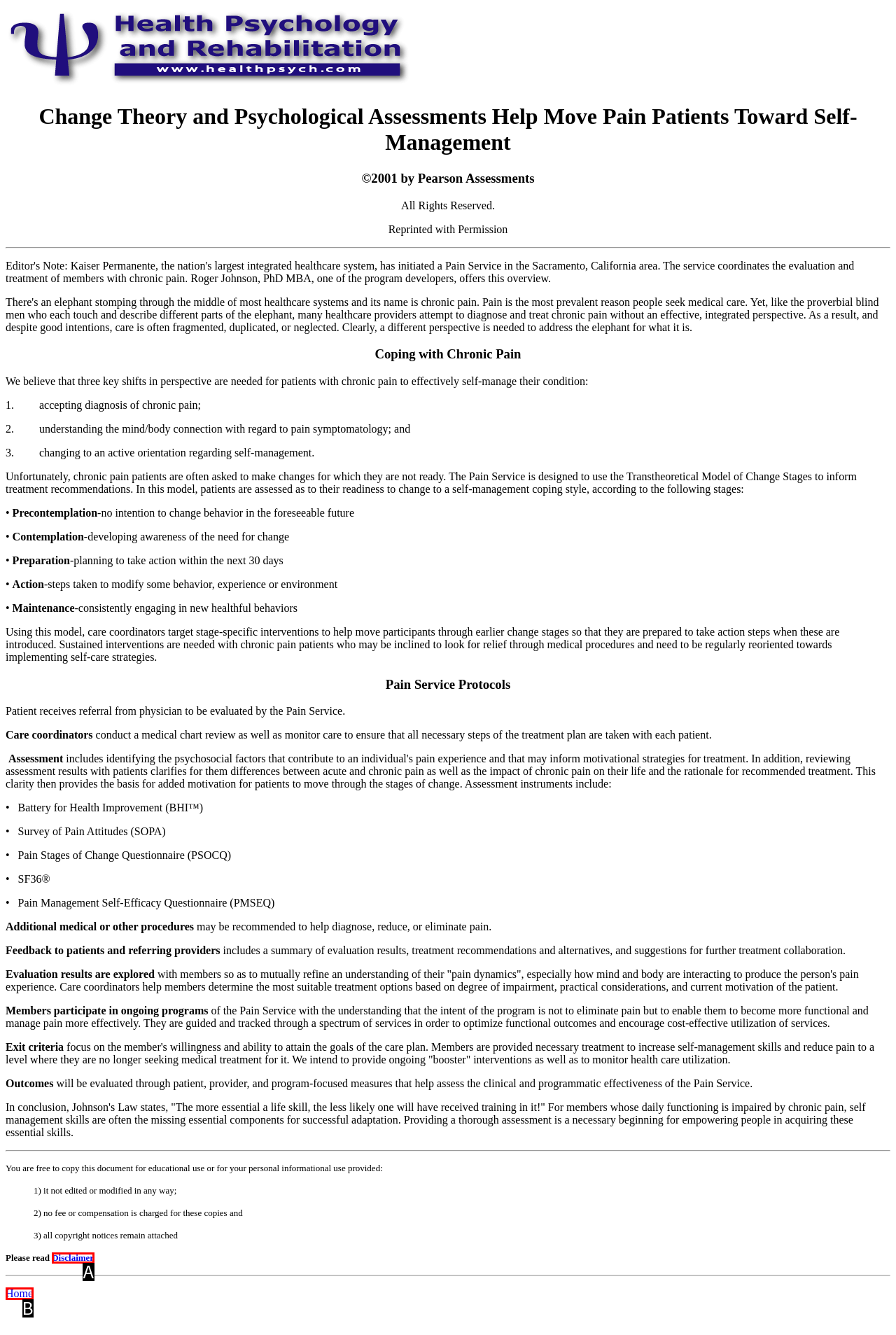Identify the UI element that best fits the description: Home
Respond with the letter representing the correct option.

B